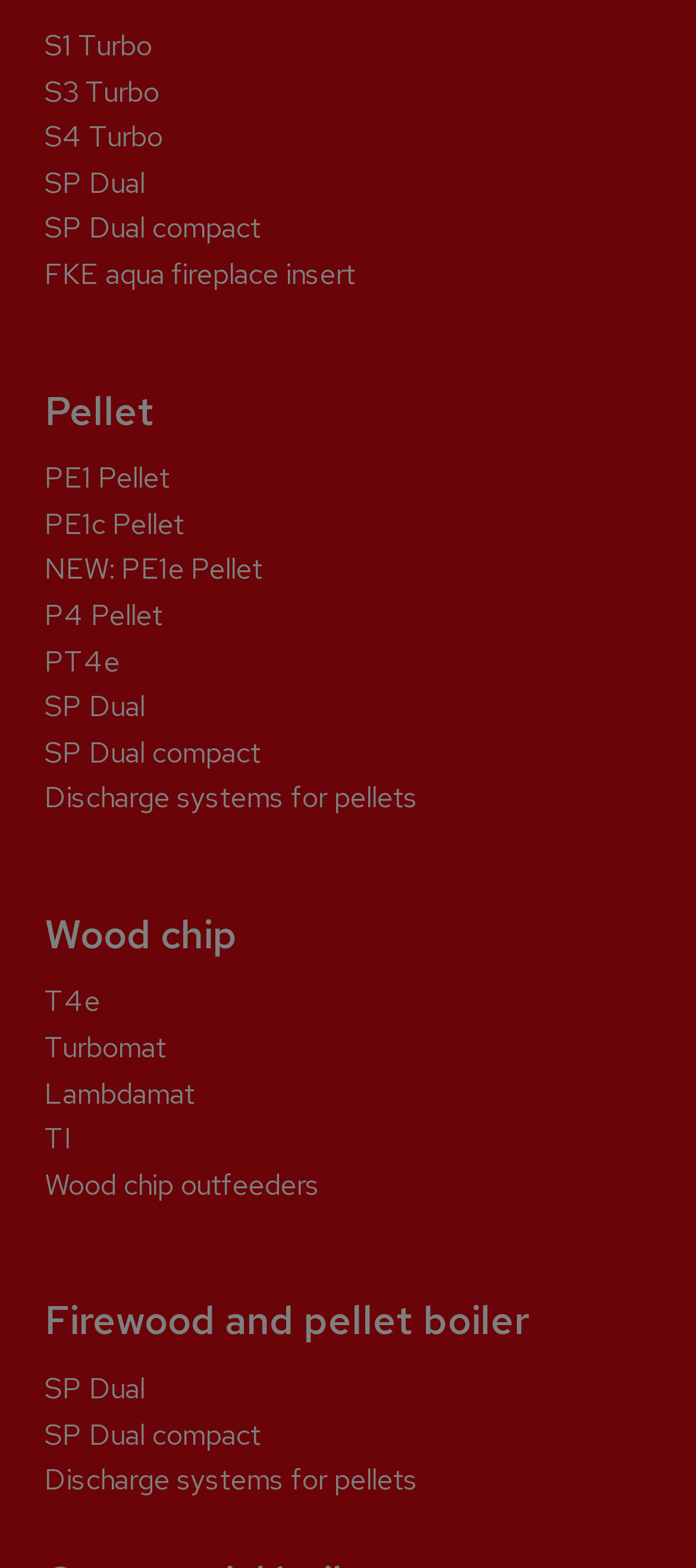Locate the UI element described by SP Dual and provide its bounding box coordinates. Use the format (top-left x, top-left y, bottom-right x, bottom-right y) with all values as floating point numbers between 0 and 1.

[0.064, 0.874, 0.208, 0.898]